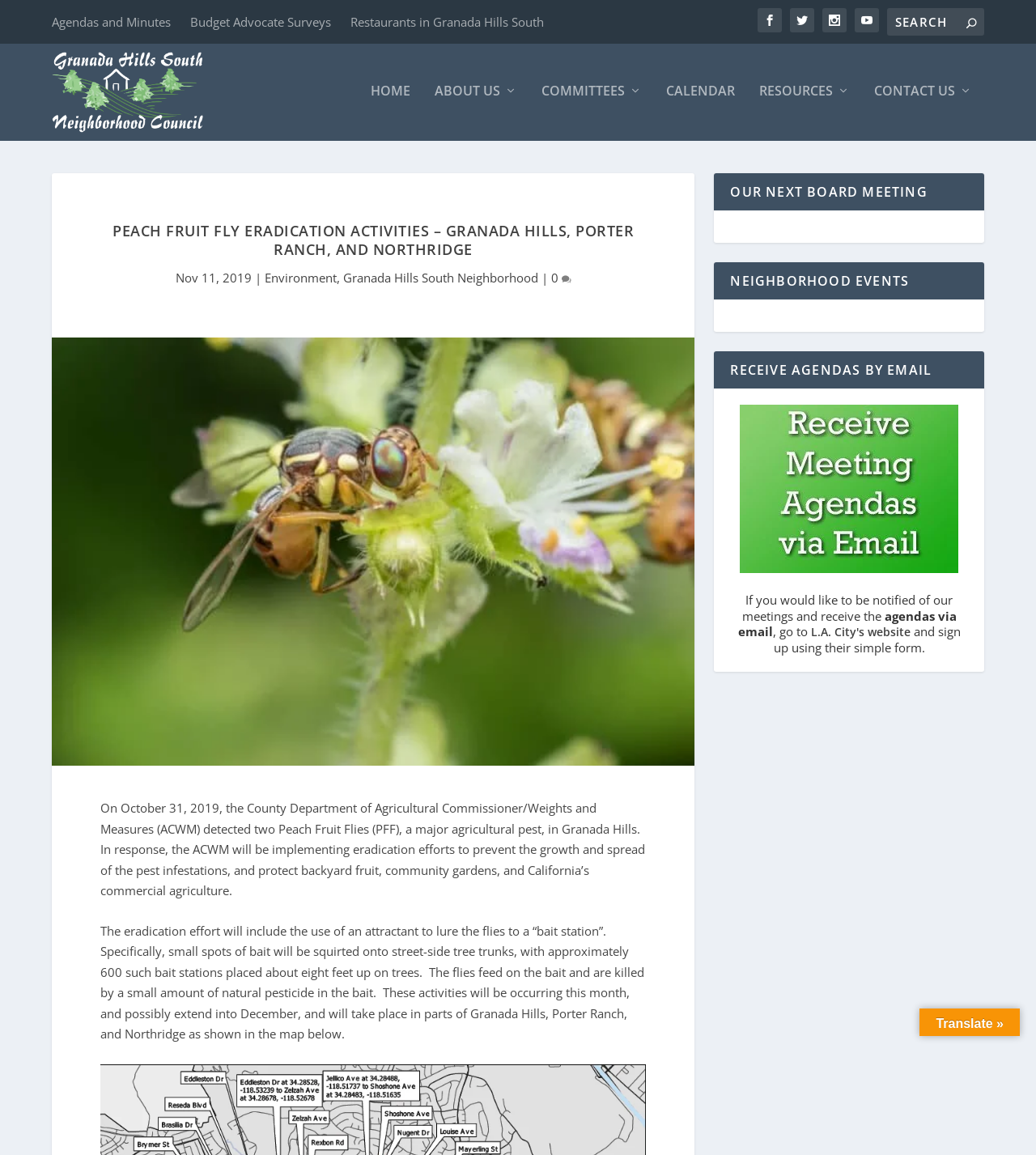Offer a meticulous caption that includes all visible features of the webpage.

The webpage is about the Granada Hills South Neighborhood Council, with a focus on Peach Fruit Fly Eradication Activities in Granada Hills, Porter Ranch, and Northridge. 

At the top, there are several links to different sections of the website, including "Agendas and Minutes", "Budget Advocate Surveys", and "Restaurants in Granada Hills South". To the right of these links, there are four social media icons. Below these links, there is a search bar with a magnifying glass icon.

On the left side of the page, there is a logo of the Granada Hills South Neighborhood Council, which is also a link to the homepage. Below the logo, there are several links to different sections of the website, including "HOME", "ABOUT US", "COMMITTEES", "CALENDAR", "RESOURCES", and "CONTACT US".

The main content of the page is divided into several sections. The first section has a heading "PEACH FRUIT FLY ERADICATION ACTIVITIES – GRANADA HILLS, PORTER RANCH, AND NORTHRIDGE" and provides information about the detection of Peach Fruit Flies in Granada Hills and the eradication efforts to be implemented by the County Department of Agricultural Commissioner/Weights and Measures. 

Below this section, there is a link to a related article, "Peach Fruit Fly Eradication Activities – Granada Hills, Porter Ranch, and Northridge", which also has an associated image. 

Further down the page, there are three sections with headings "OUR NEXT BOARD MEETING", "NEIGHBORHOOD EVENTS", and "RECEIVE AGENDAS BY EMAIL". The last section provides information on how to receive agendas via email and has a link to the L.A. City's website to sign up.

At the very bottom of the page, there is a "Translate" link.